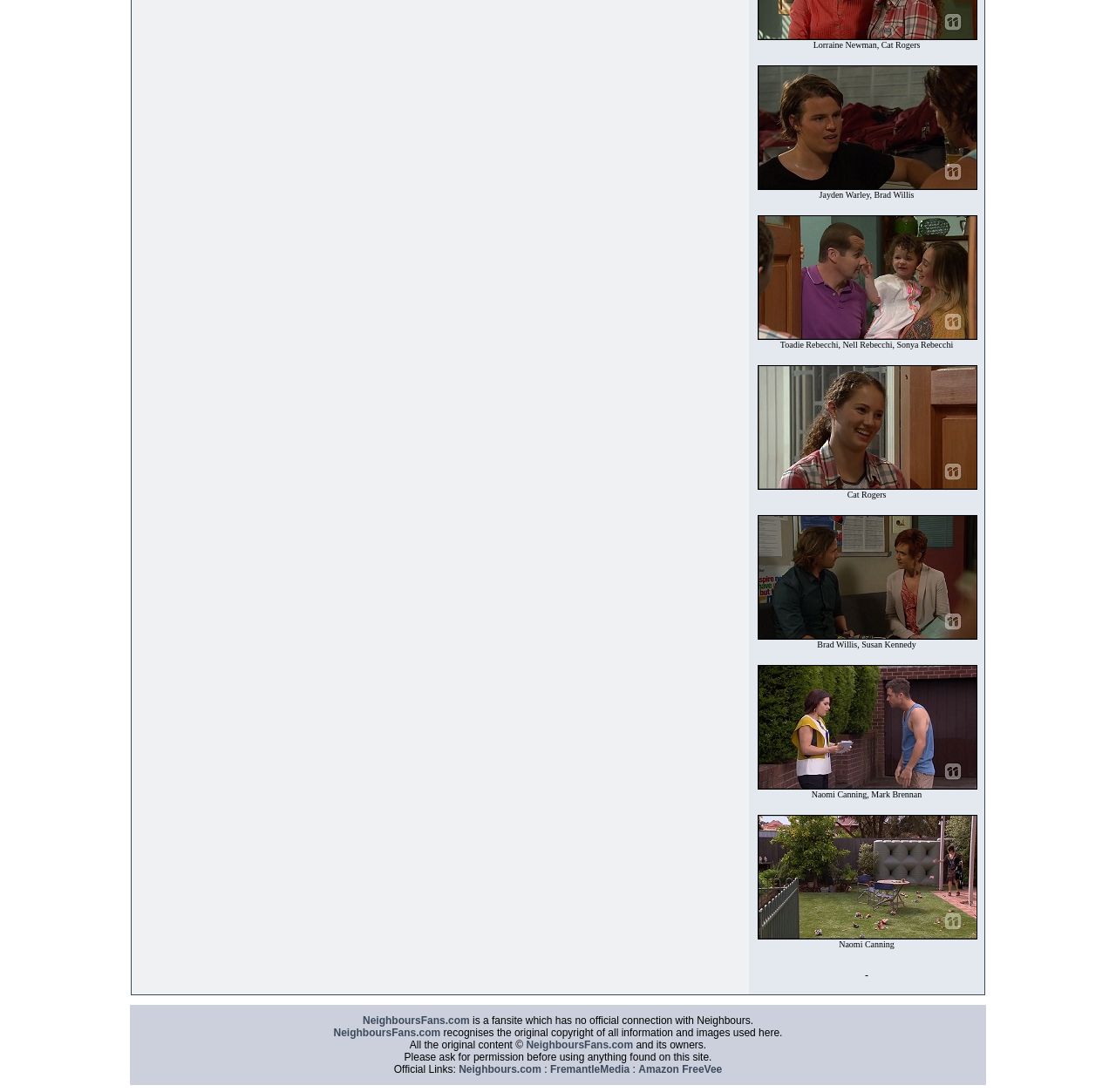What is the name of the fansite?
Refer to the screenshot and answer in one word or phrase.

NeighboursFans.com